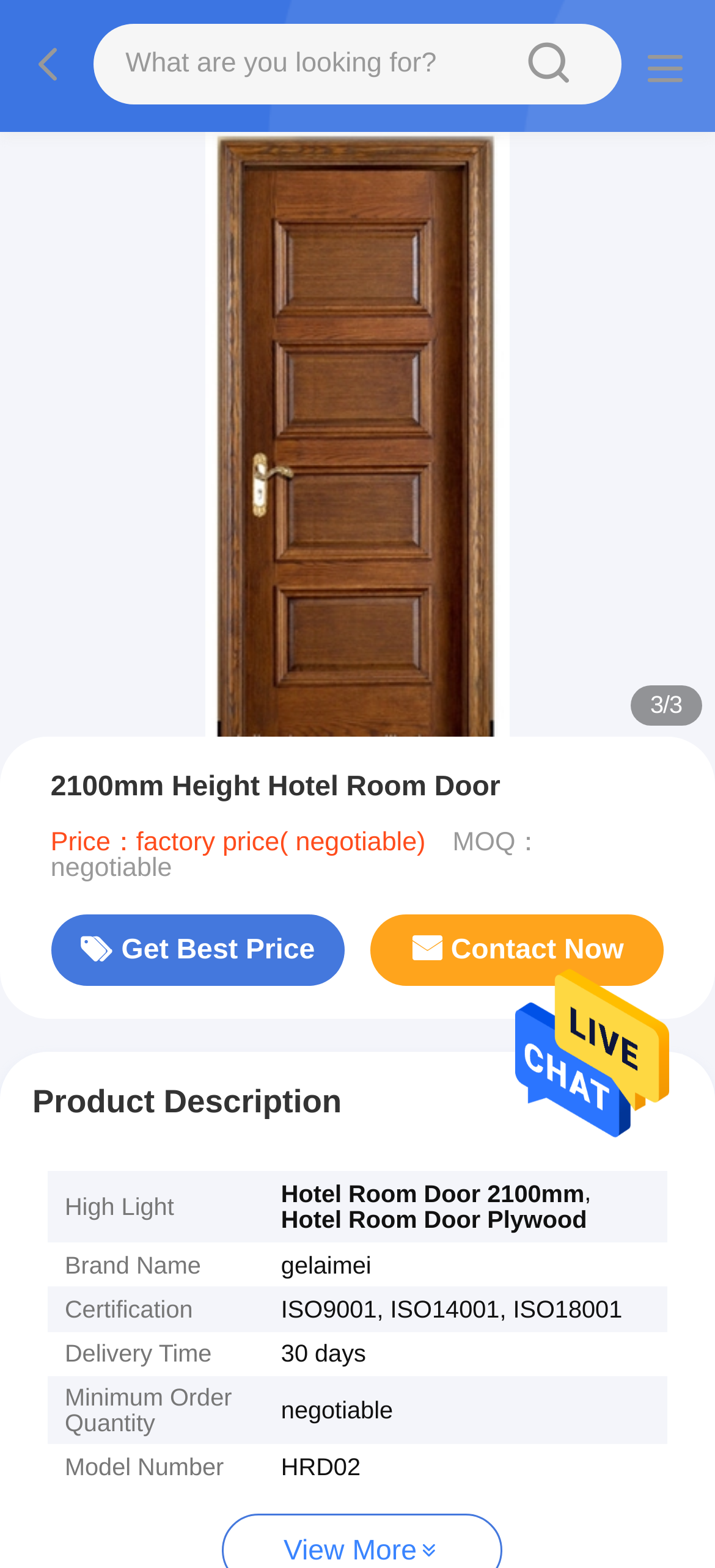Describe every aspect of the webpage in a detailed manner.

This webpage appears to be a product page for a 2100mm Height Hotel Room Door. At the top, there is a search bar with a placeholder text "What are you looking for?" and a search button with a magnifying glass icon. To the left of the search bar, there is a link with a house icon.

Below the search bar, there is a large image of the hotel room door, taking up most of the width of the page. Above the image, there is a heading that reads "2100mm Height Hotel Room Door". To the right of the image, there are two links: "Get Best Price" and "Contact Now".

Below the image, there is a section with product details, including price, MOQ, and a brief description. This section is divided into two columns, with the left column containing labels such as "High Light", "Brand Name", "Certification", "Delivery Time", "Minimum Order Quantity", and "Model Number", and the right column containing the corresponding values.

At the bottom of the page, there is a "View More" button. There are also several links and buttons scattered throughout the page, including a link to the product's factory page and a link to contact the supplier.